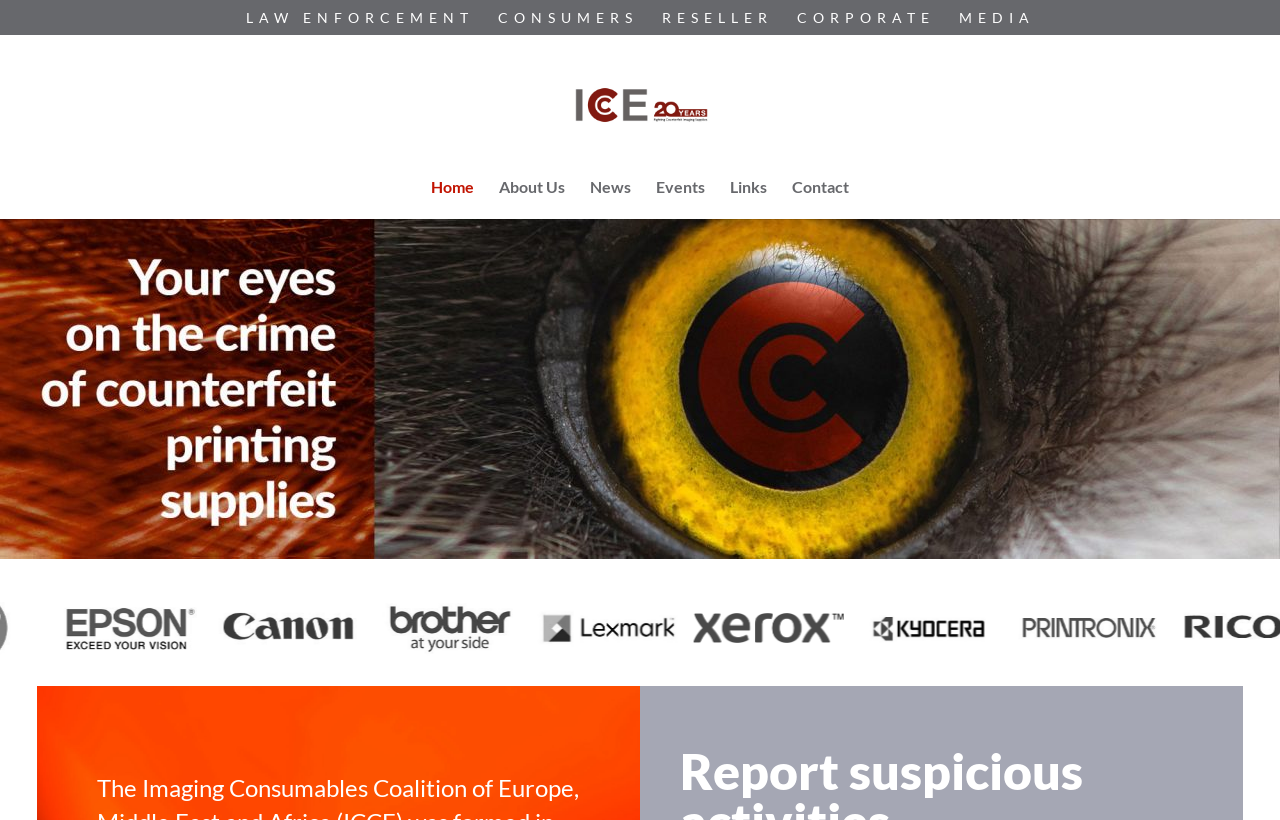Locate the bounding box coordinates of the element I should click to achieve the following instruction: "Visit the Home page".

[0.337, 0.22, 0.37, 0.267]